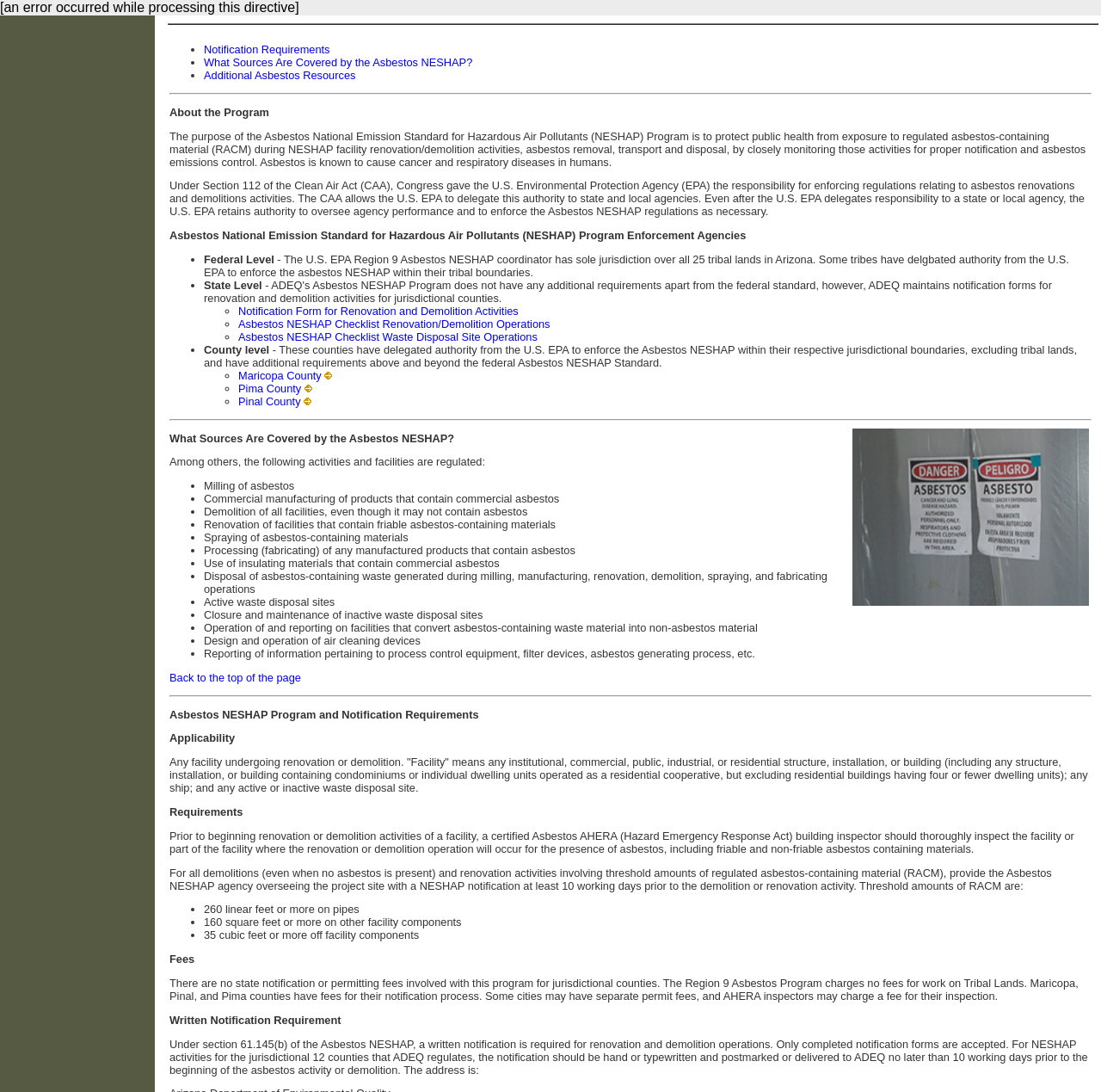Summarize the webpage in an elaborate manner.

The webpage is about the Asbestos National Emission Standard for Hazardous Air Pollutants (NESHAP) Program, which aims to protect public health from exposure to regulated asbestos-containing material (RACM) during renovation/demolition activities, asbestos removal, transport, and disposal.

At the top of the page, there is a notification section with three links: "Notification Requirements", "What Sources Are Covered by the Asbestos NESHAP?", and "Additional Asbestos Resources". Below this section, there is a horizontal separator line.

The main content of the page is divided into several sections. The first section, "About the Program", provides an overview of the Asbestos NESHAP Program, its purpose, and the responsibilities of the U.S. Environmental Protection Agency (EPA) and state and local agencies.

The next section, "Asbestos National Emission Standard for Hazardous Air Pollutants (NESHAP) Program Enforcement Agencies", lists the agencies responsible for enforcing the Asbestos NESHAP regulations at the federal, state, and county levels. There are links to notification forms and checklists for renovation and demolition activities, as well as waste disposal site operations.

The following section, "What Sources Are Covered by the Asbestos NESHAP?", lists the activities and facilities regulated by the Asbestos NESHAP, including milling of asbestos, commercial manufacturing of products that contain commercial asbestos, demolition of facilities, and renovation of facilities that contain friable asbestos-containing materials.

The page also includes a section on "Asbestos NESHAP Program and Notification Requirements", which discusses the applicability of the program, the importance of inspecting facilities for asbestos, and the notification requirements for renovation and demolition activities.

Throughout the page, there are several horizontal separator lines that separate the different sections. There are also images, but they are not descriptive. The overall layout of the page is organized and easy to follow, with clear headings and concise text.